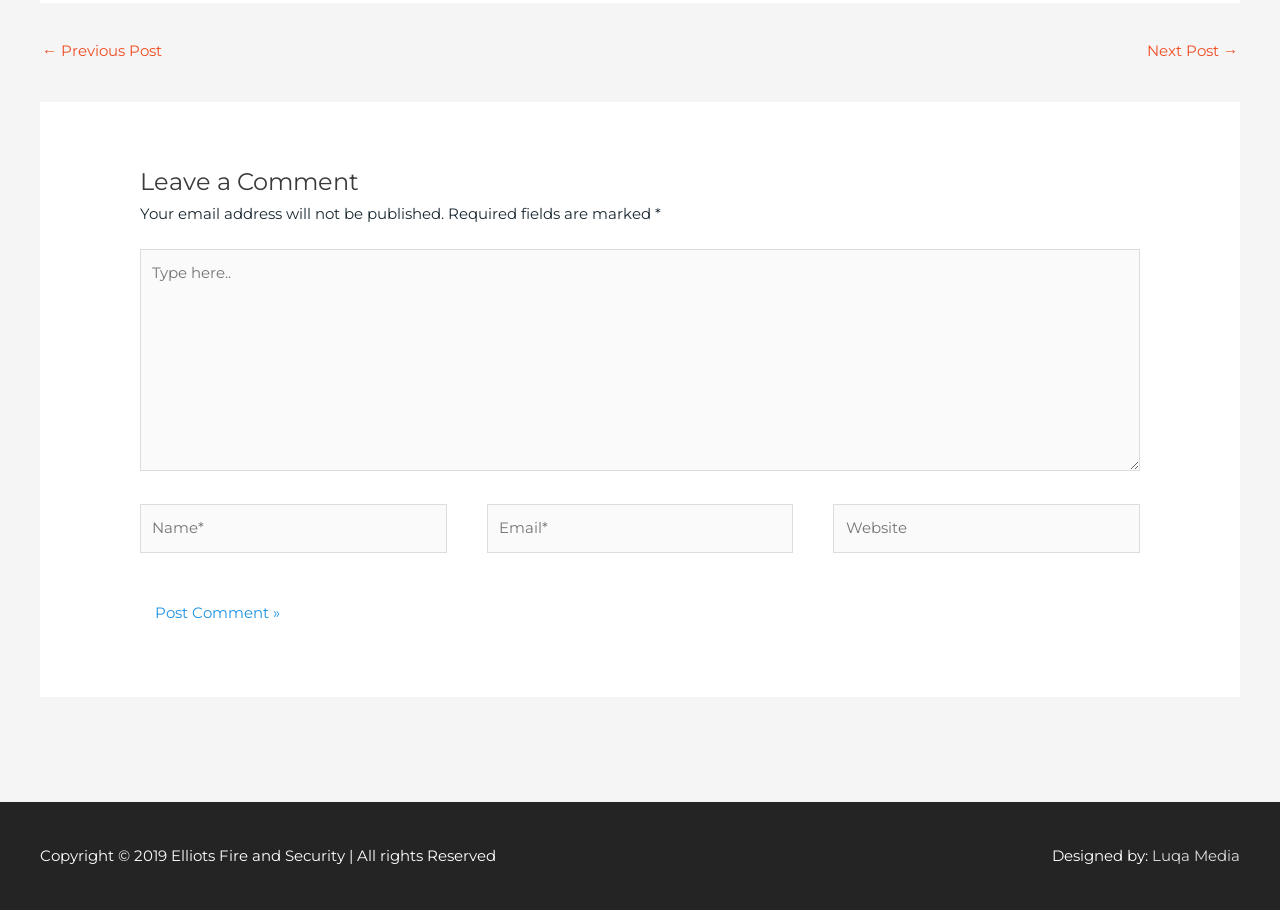Specify the bounding box coordinates of the region I need to click to perform the following instruction: "Enter your name". The coordinates must be four float numbers in the range of 0 to 1, i.e., [left, top, right, bottom].

[0.109, 0.554, 0.349, 0.608]